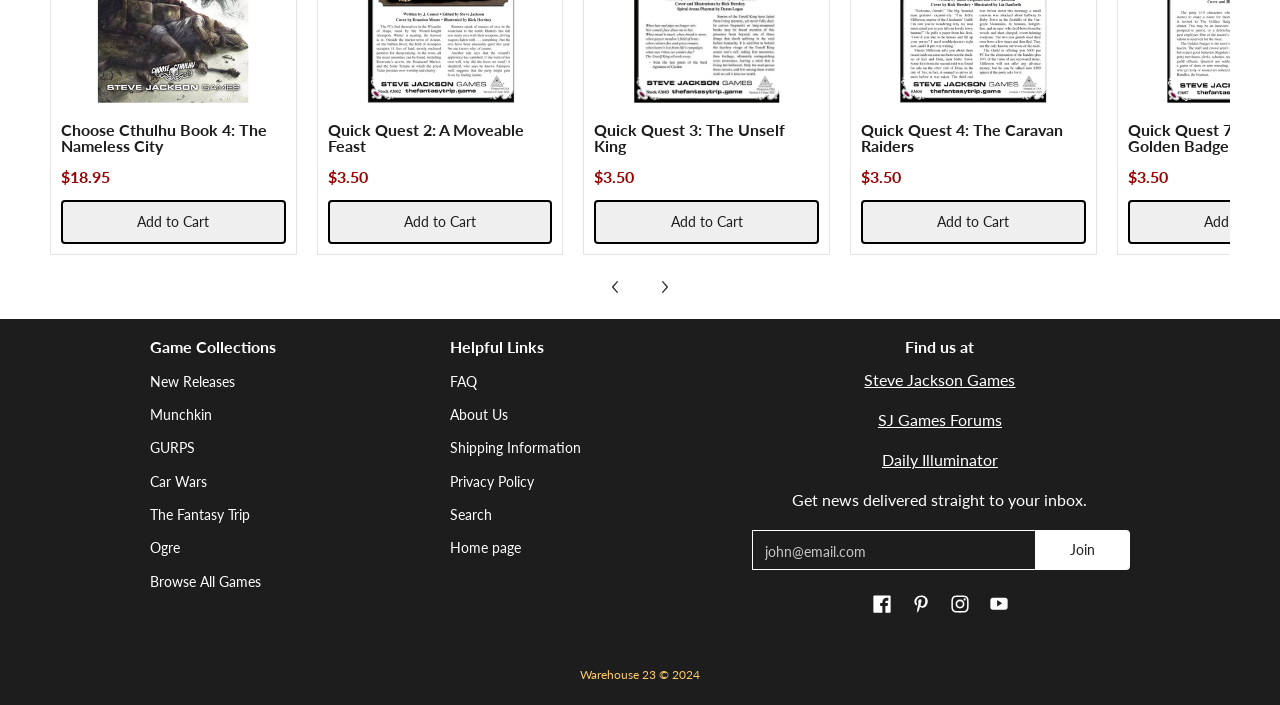Locate the bounding box coordinates of the element that should be clicked to fulfill the instruction: "Browse Quick Quest 2: A Moveable Feast".

[0.256, 0.17, 0.409, 0.22]